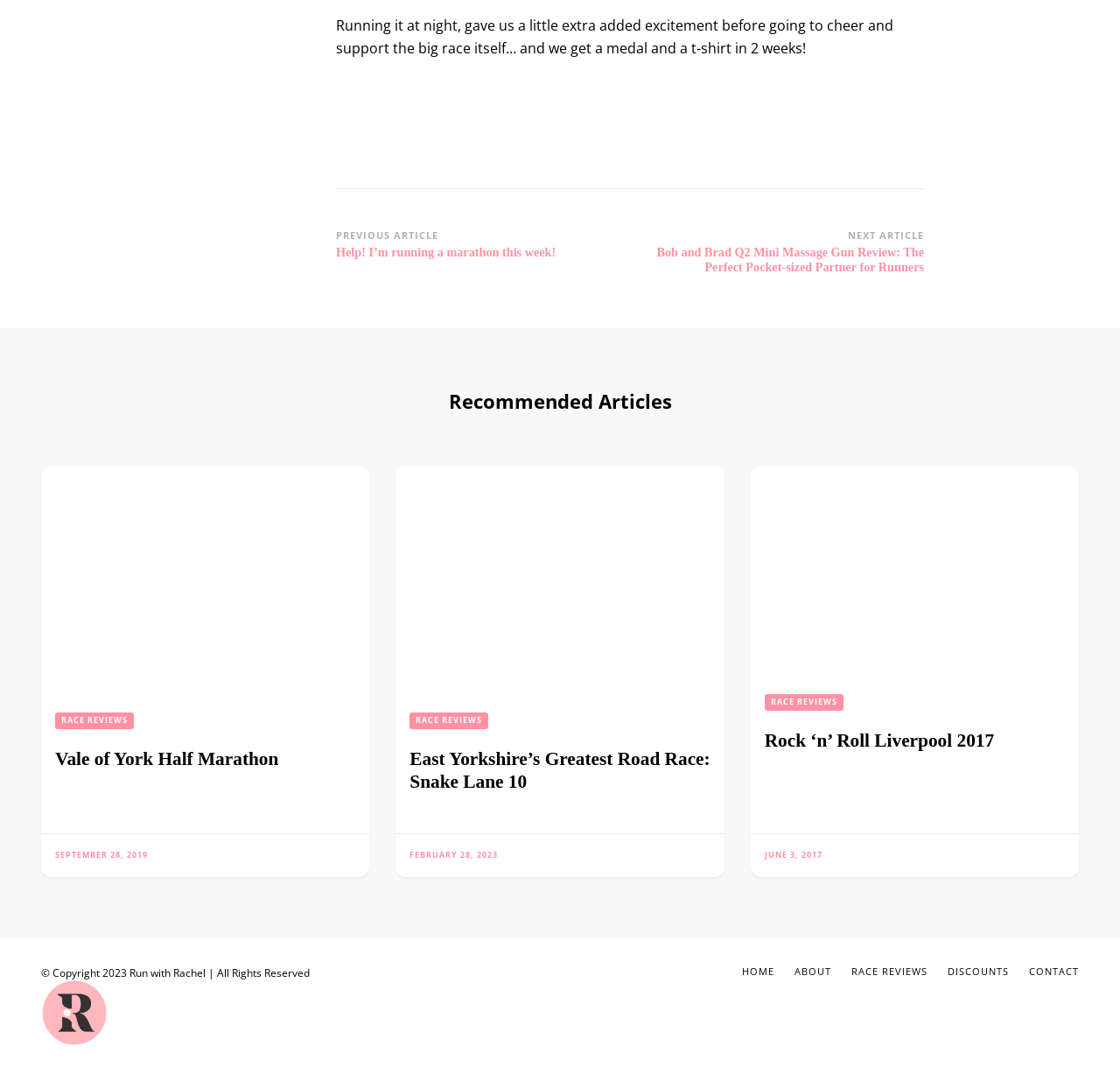Please identify the bounding box coordinates of the clickable element to fulfill the following instruction: "Visit the 'RACE REVIEWS' page". The coordinates should be four float numbers between 0 and 1, i.e., [left, top, right, bottom].

[0.049, 0.659, 0.12, 0.674]